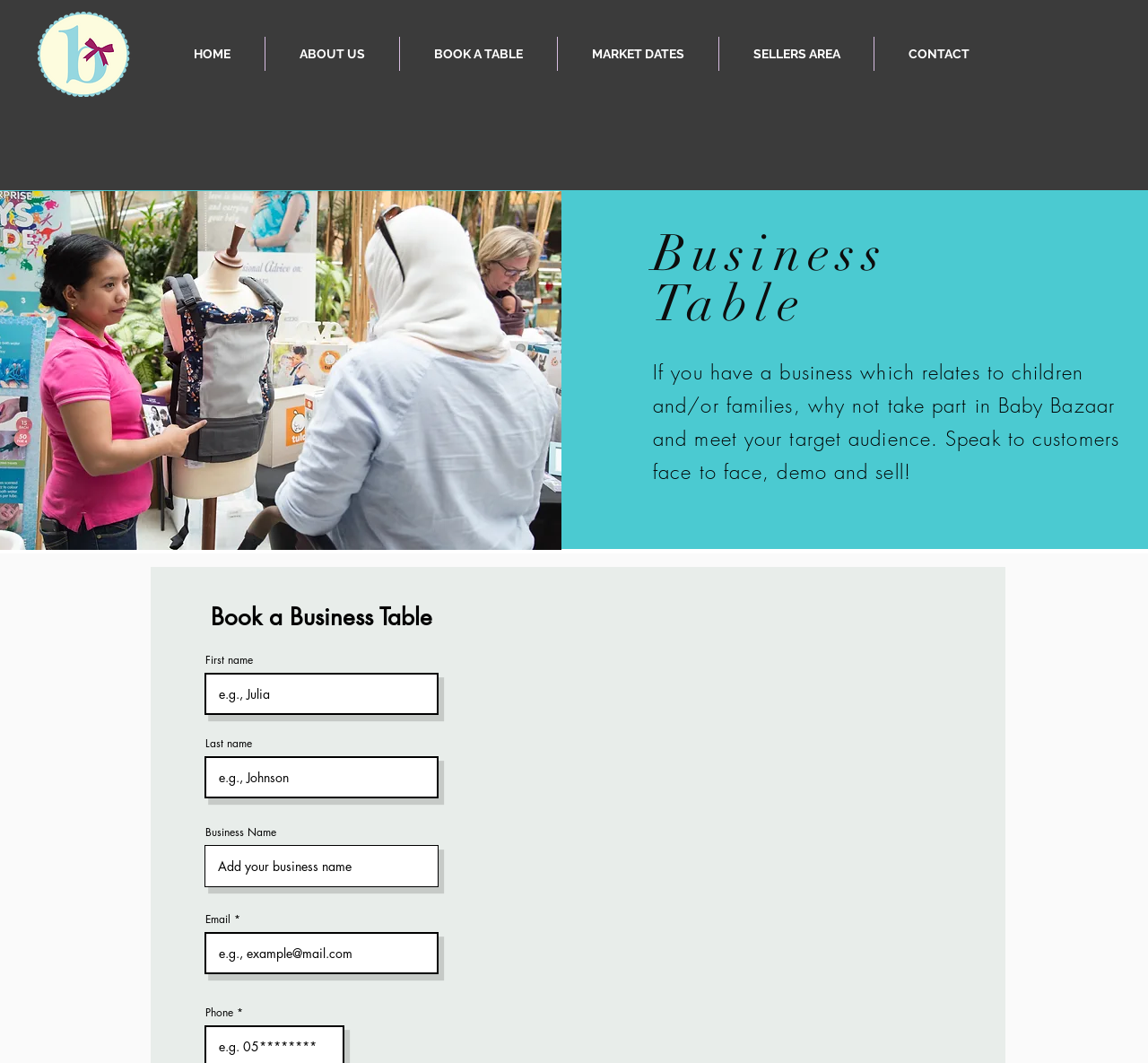Locate the bounding box coordinates of the area where you should click to accomplish the instruction: "Enter email".

[0.178, 0.877, 0.382, 0.917]